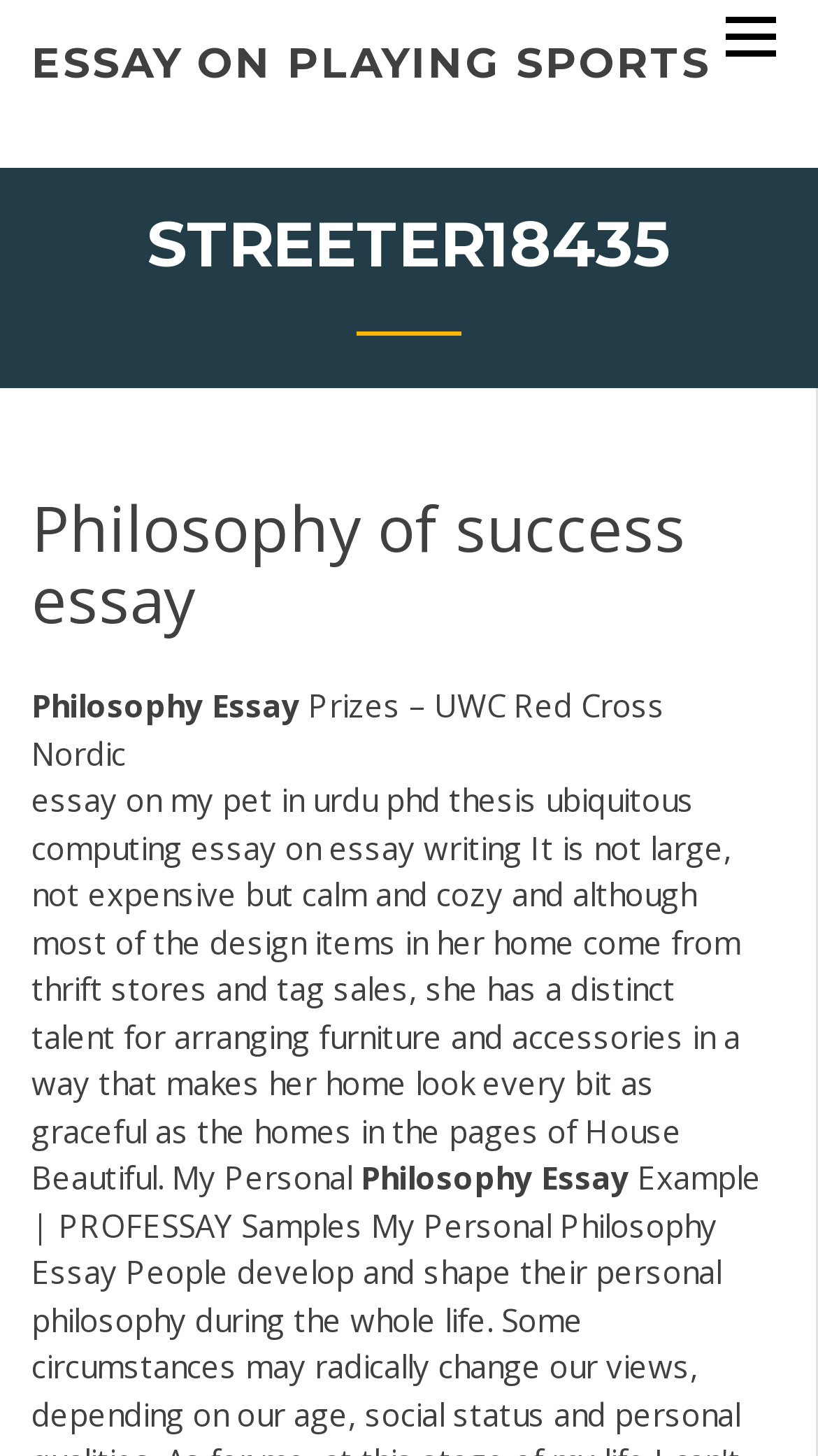Examine the screenshot and answer the question in as much detail as possible: What is the last word of the StaticText 'essay on my pet in urdu phd thesis ubiquitous computing essay on essay writing It is not large, not expensive but calm and cozy and although most of the design items in her home come from thrift stores and tag sales, she has a distinct talent for arranging furniture and accessories in a way that makes her home look every bit as graceful as the homes in the pages of House Beautiful. My Personal'?

I read the text content of the StaticText element [201] and found that the last word is 'Personal'.